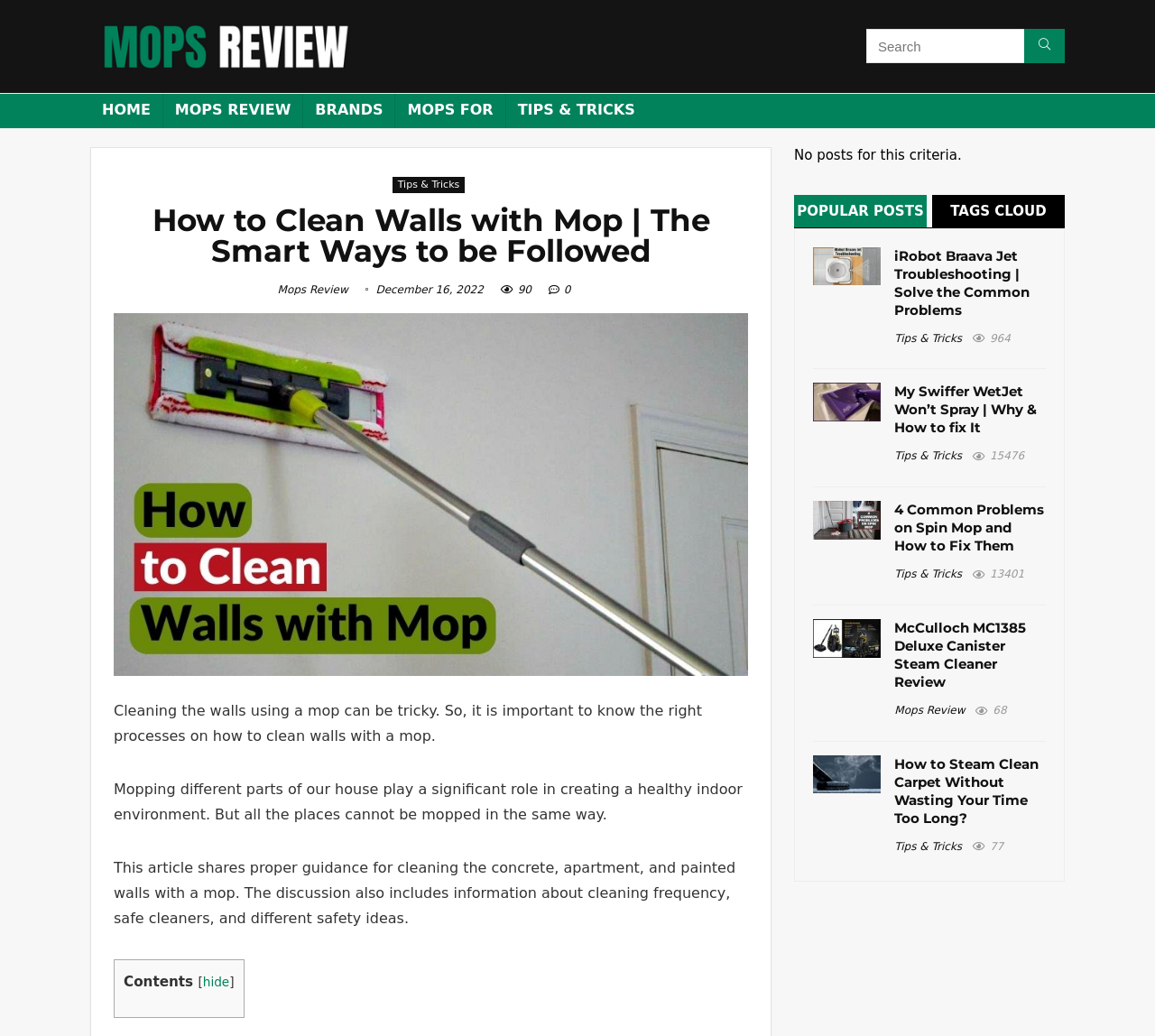Use a single word or phrase to answer the question:
What is the date of the article 'How to Clean Walls with Mop | The Smart Ways to be Followed'?

December 16, 2022